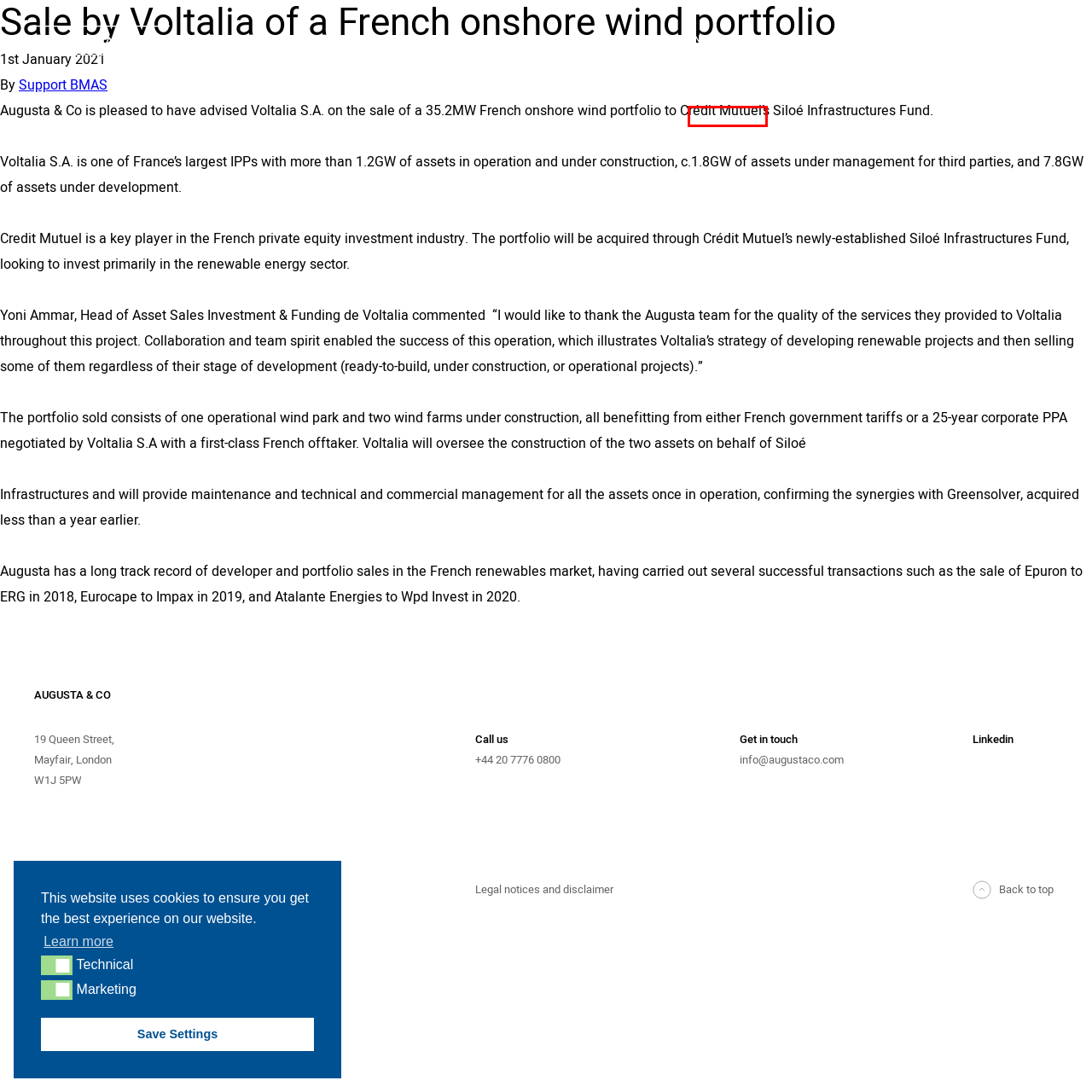Analyze the webpage screenshot with a red bounding box highlighting a UI element. Select the description that best matches the new webpage after clicking the highlighted element. Here are the options:
A. Augusta & Co - Financial Advisers
B. Transactions - Augusta & Co
C. News & Events - Augusta & Co
D. Investment Management Investments - Augusta & Co
E. Legal disclaimer - Augusta & Co
F. Contact - Augusta & Co
G. Investment Management Team - Augusta & Co
H. Services - Augusta & Co

D